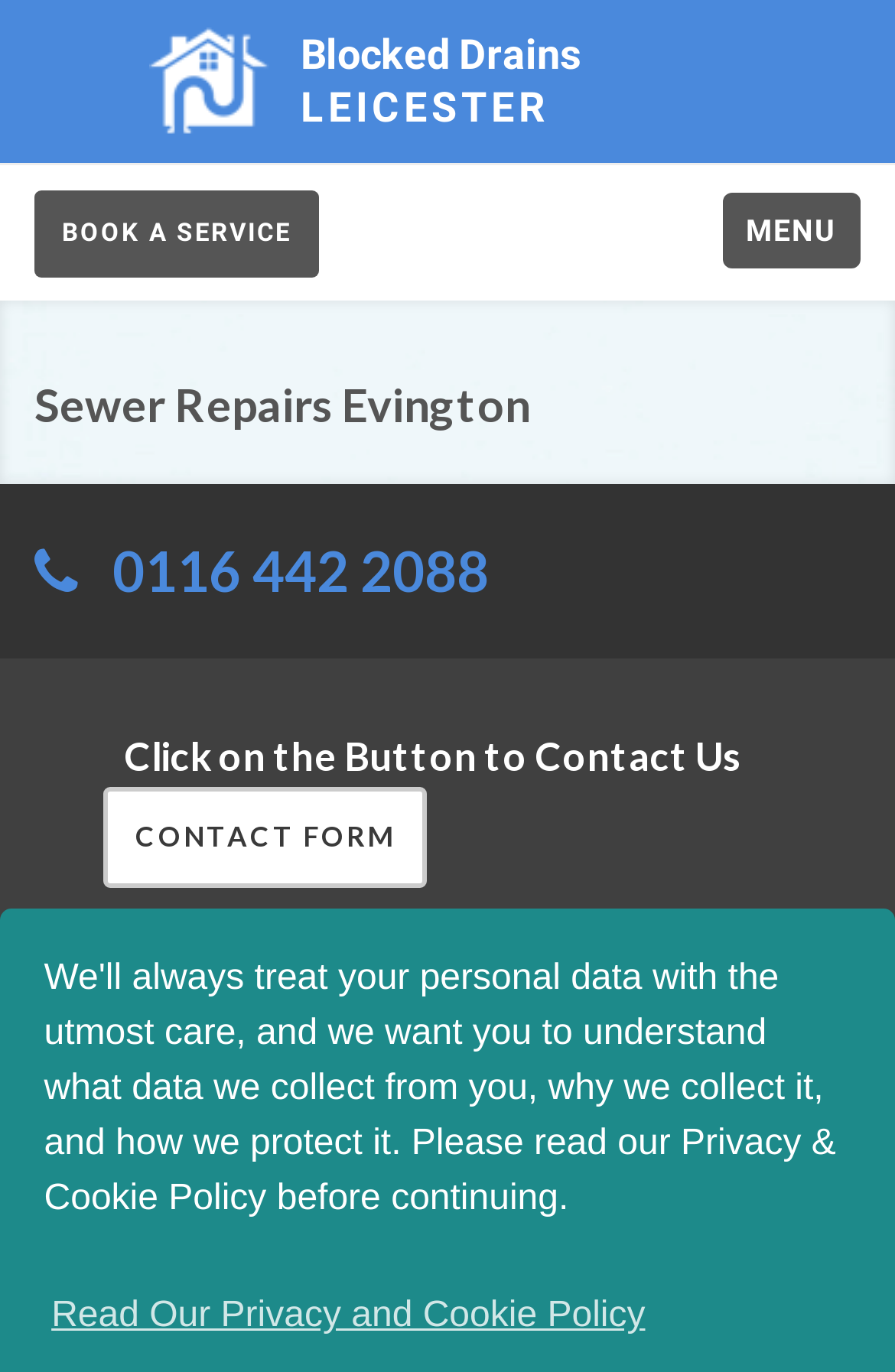Describe in detail what you see on the webpage.

The webpage is about Sewer Repairs Evington, a service provider for blocked drains and sewer repair in Evington. At the top-right corner, there is a button to learn more about cookies, accompanied by a static text "Read Our Privacy and Cookie Policy". 

On the top-left side, there is a logo of Blocked Drains Leicester, which is an image linked to the company's website. Below the logo, there are two prominent links: "BOOK A SERVICE" on the left and "MENU" on the right. 

The main heading "Sewer Repairs Evington" is centered at the top of the page. Below it, there is a phone number "0116 442 2088" with a phone icon, which is a clickable link. 

Further down, there is a heading that invites users to click on a button to contact the service provider, with a link to a "CONTACT FORM" on the right side of the text. Overall, the webpage is focused on providing easy access to the service provider's contact information and services.